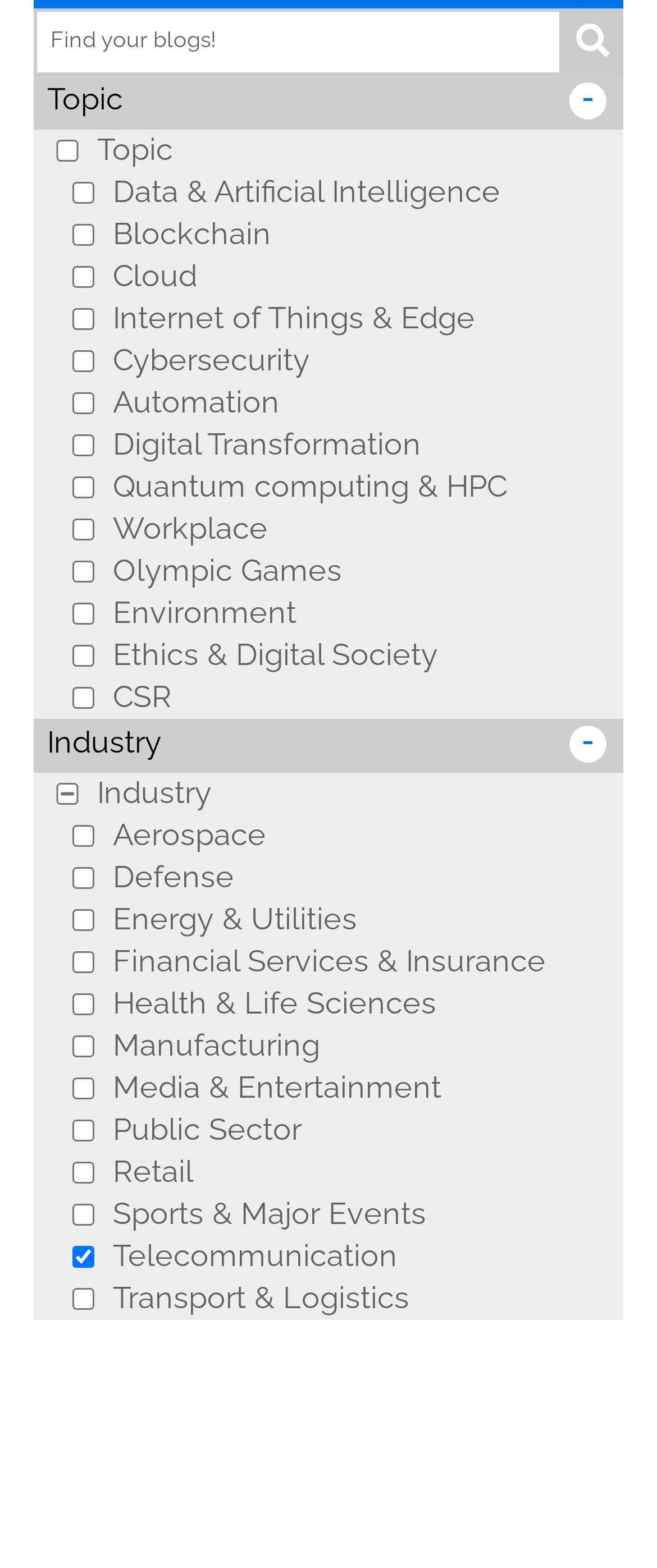What is the default state of the toggle switch for Social media cookies?
Use the image to answer the question with a single word or phrase.

Off